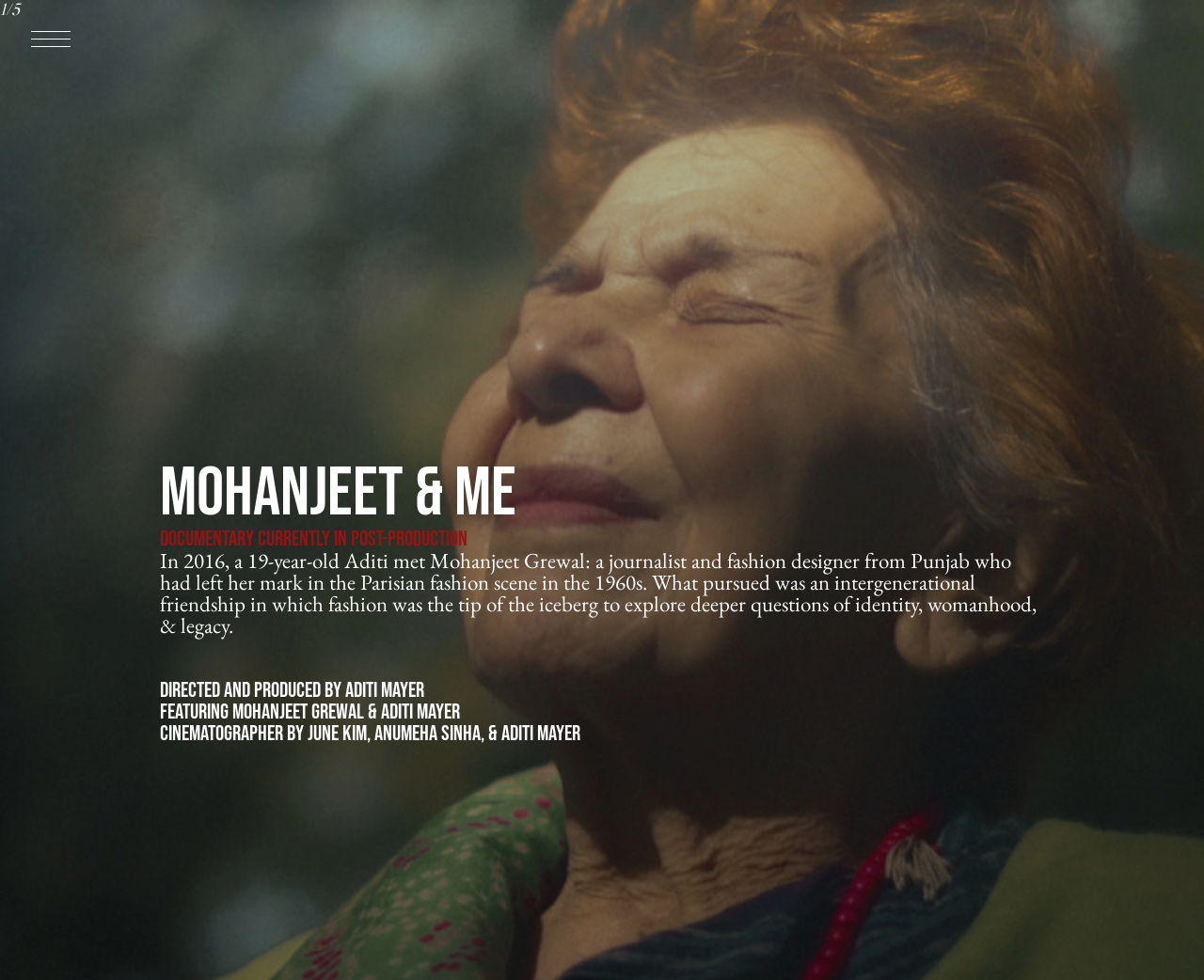Please reply to the following question using a single word or phrase: 
How many people are featured?

Two